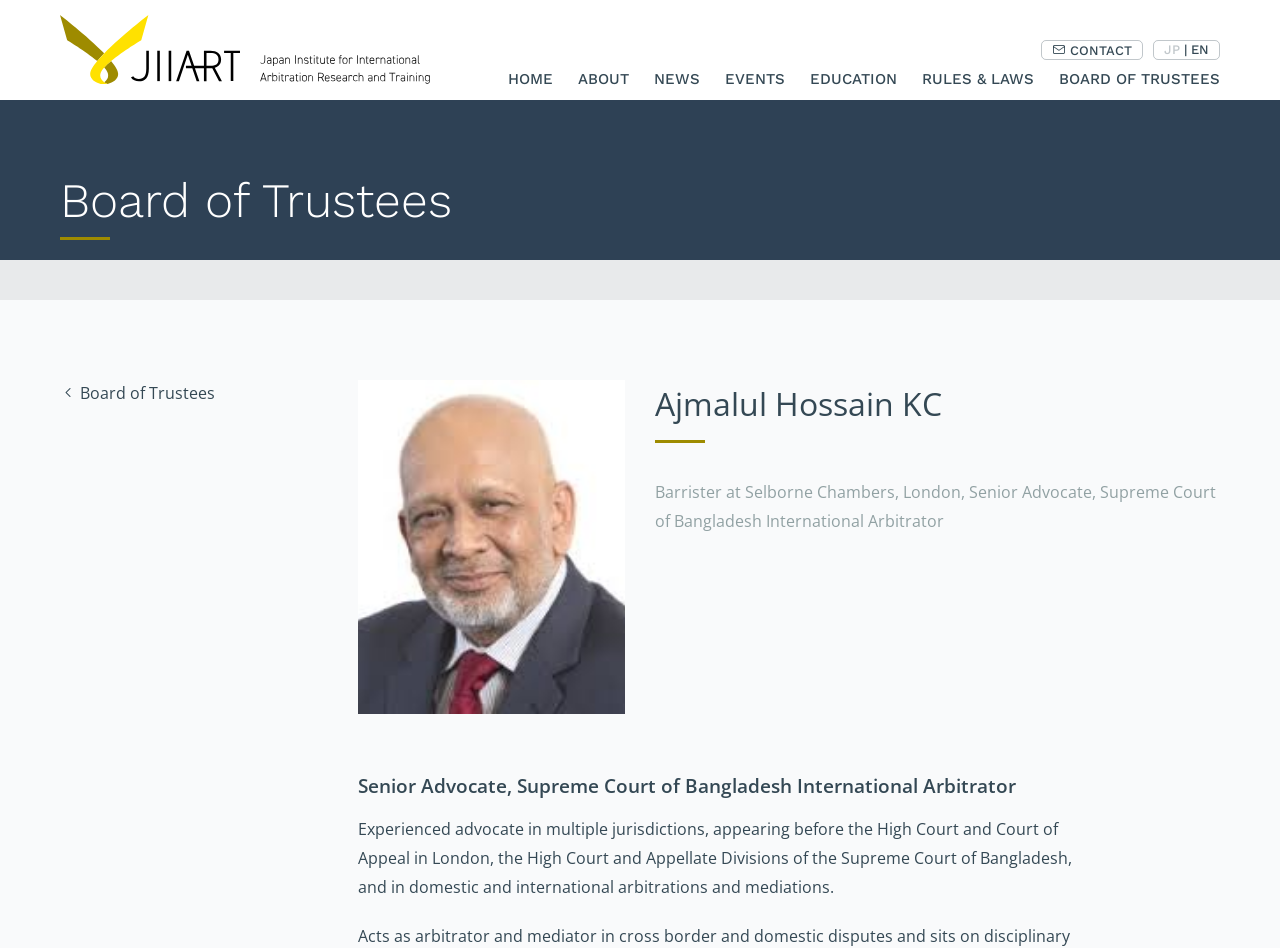Extract the main heading text from the webpage.

Board of Trustees